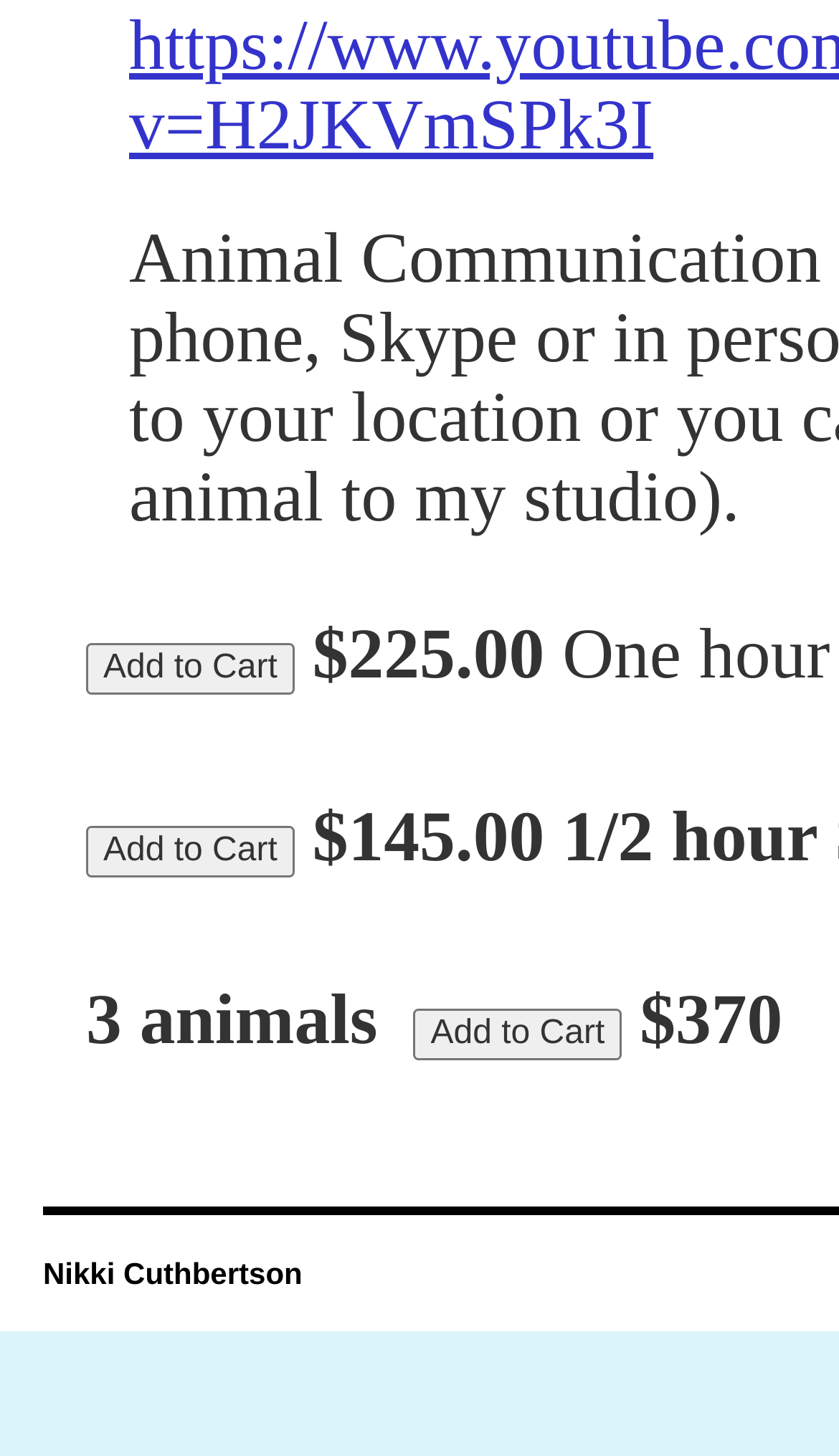Refer to the image and offer a detailed explanation in response to the question: What is the price of the first item?

The first item's price is mentioned as a static text element with the value '$225.00' located at coordinates [0.351, 0.423, 0.649, 0.478] on the webpage.